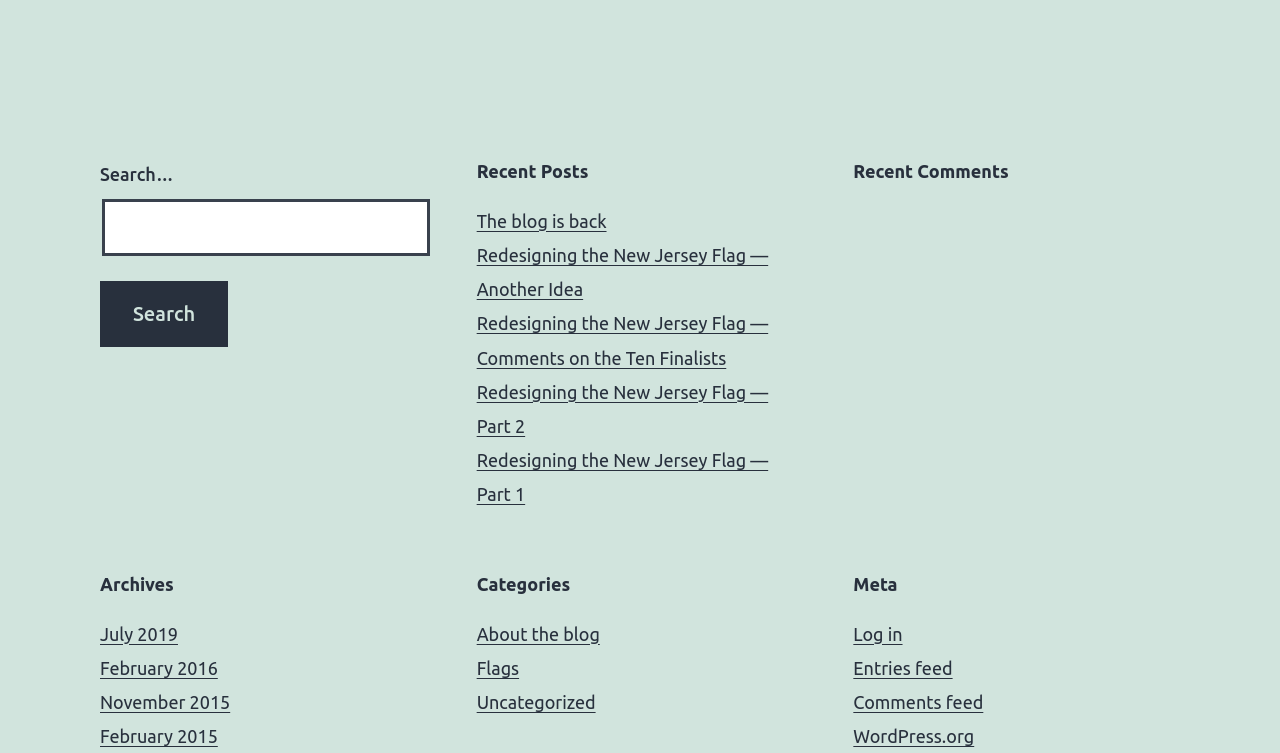Extract the bounding box coordinates for the HTML element that matches this description: "About the blog". The coordinates should be four float numbers between 0 and 1, i.e., [left, top, right, bottom].

[0.372, 0.828, 0.469, 0.855]